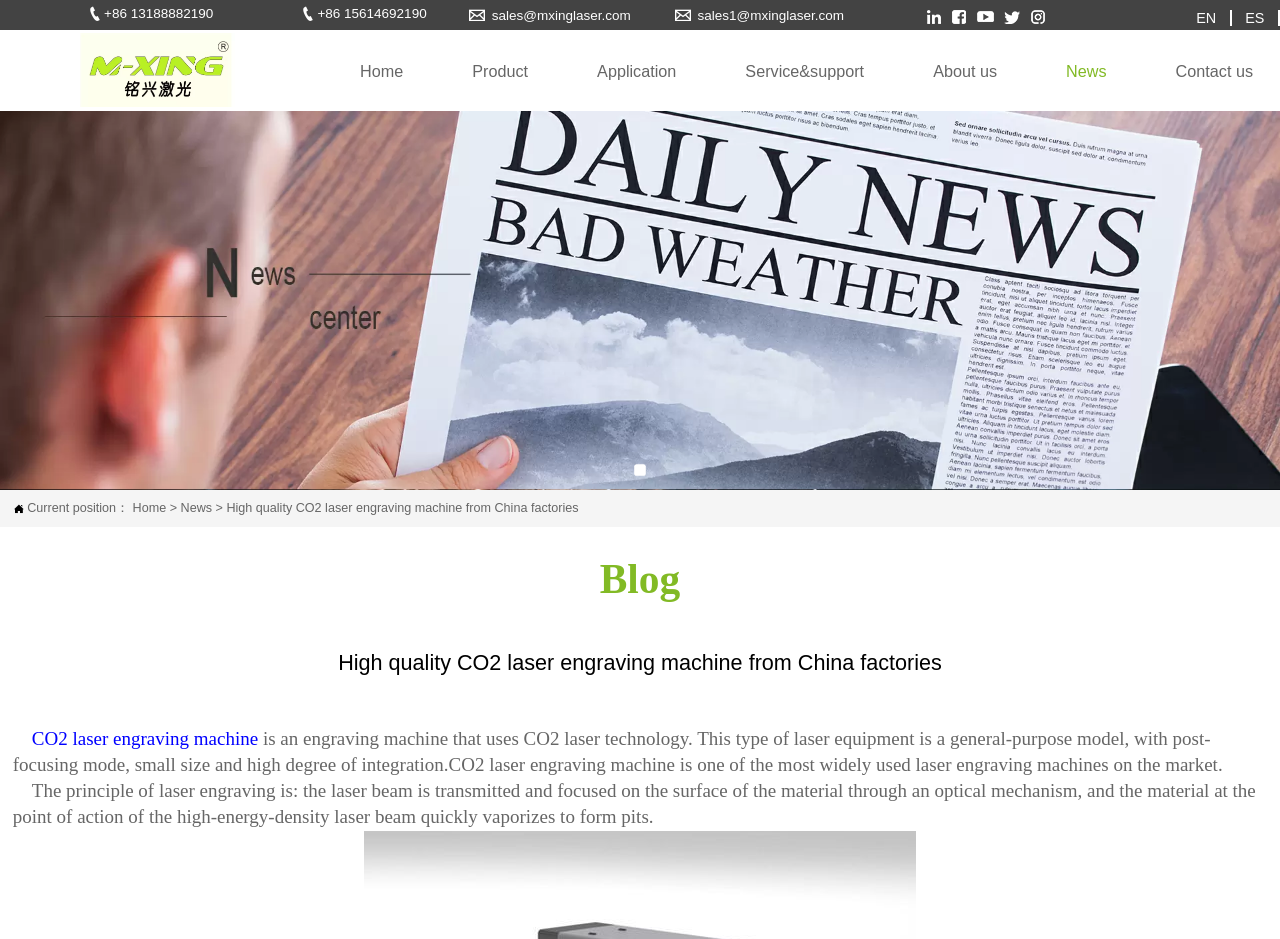Determine the bounding box coordinates of the section I need to click to execute the following instruction: "Open the product page". Provide the coordinates as four float numbers between 0 and 1, i.e., [left, top, right, bottom].

[0.369, 0.052, 0.413, 0.099]